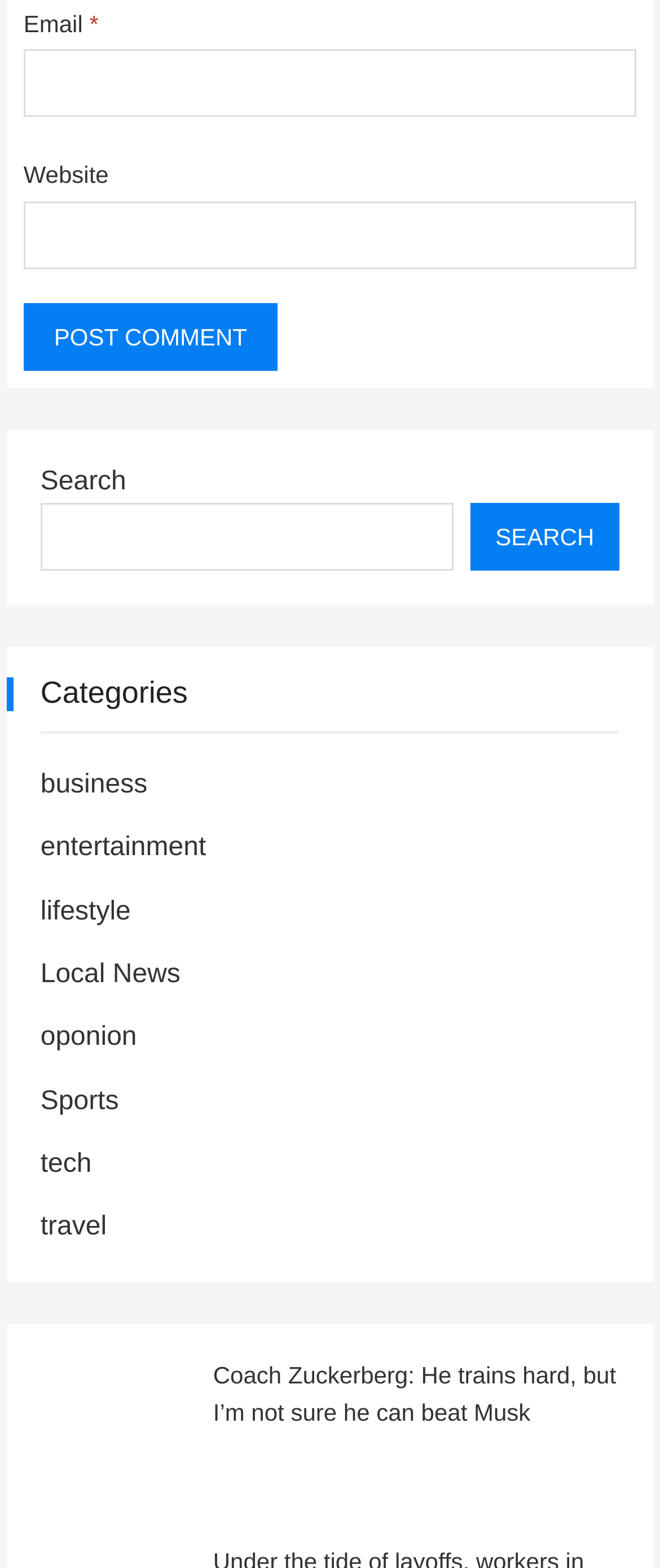How many categories are listed?
Answer the question with as much detail as possible.

I counted the number of links under the 'Categories' heading. There are 9 categories listed: 'business', 'entertainment', 'lifestyle', 'Local News', 'oponion', 'Sports', 'tech', and 'travel'.